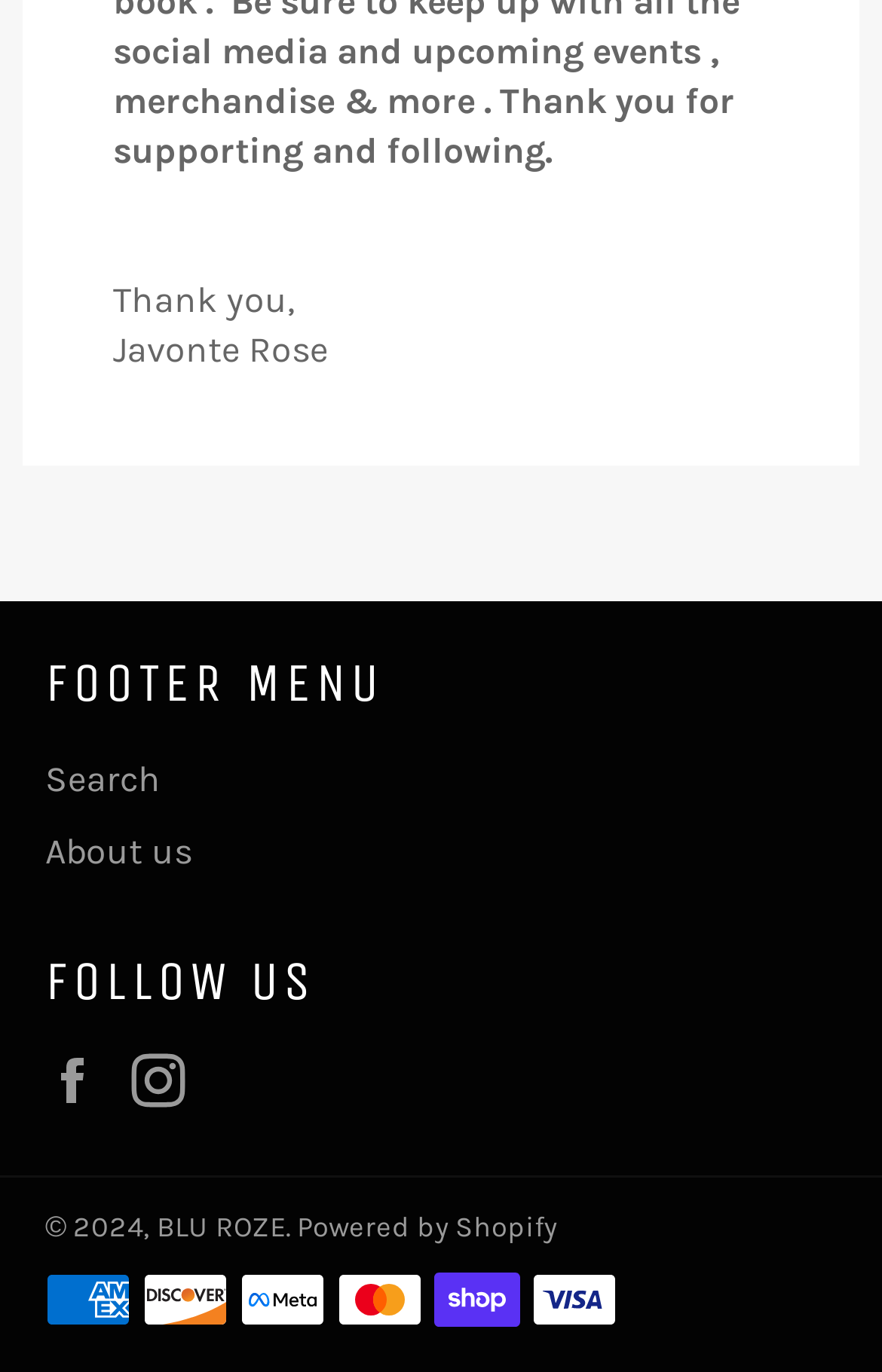What is the name of the platform powering the website? Using the information from the screenshot, answer with a single word or phrase.

Shopify